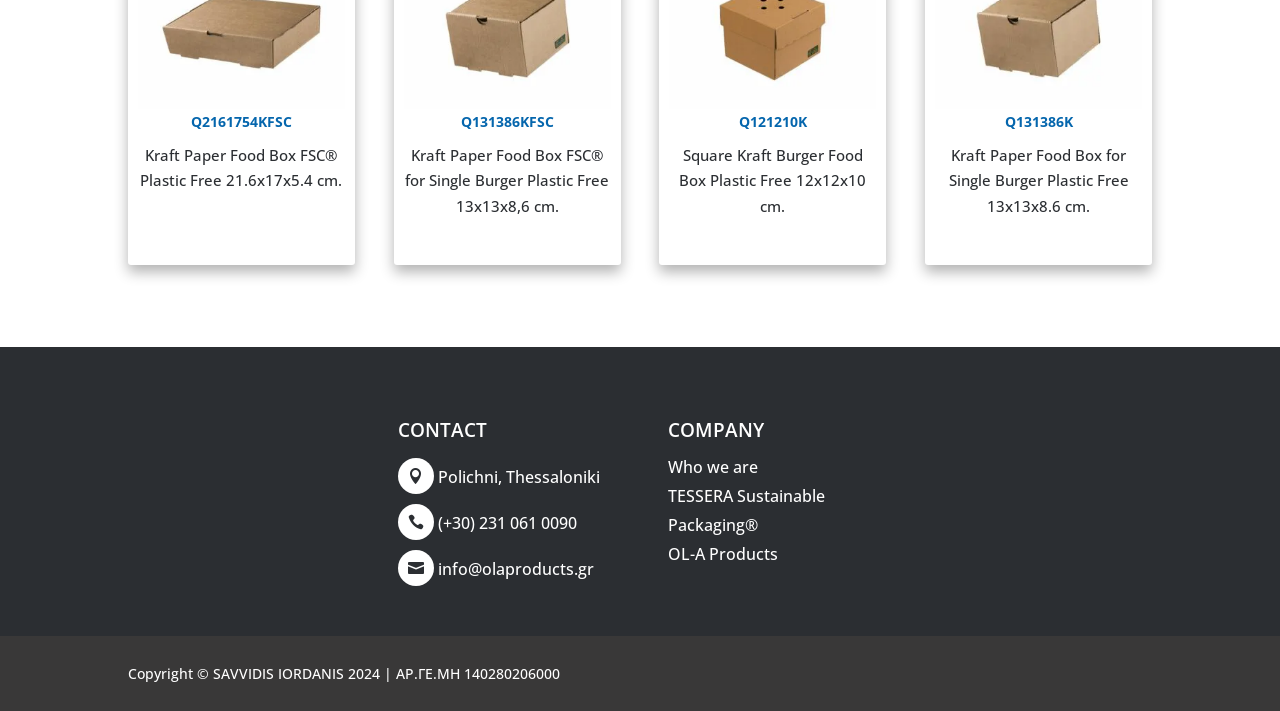Please specify the bounding box coordinates of the region to click in order to perform the following instruction: "View product details of Kraft Paper Food Box FSC Plastic Free 21.6x17x5.4 cm".

[0.108, 0.19, 0.269, 0.359]